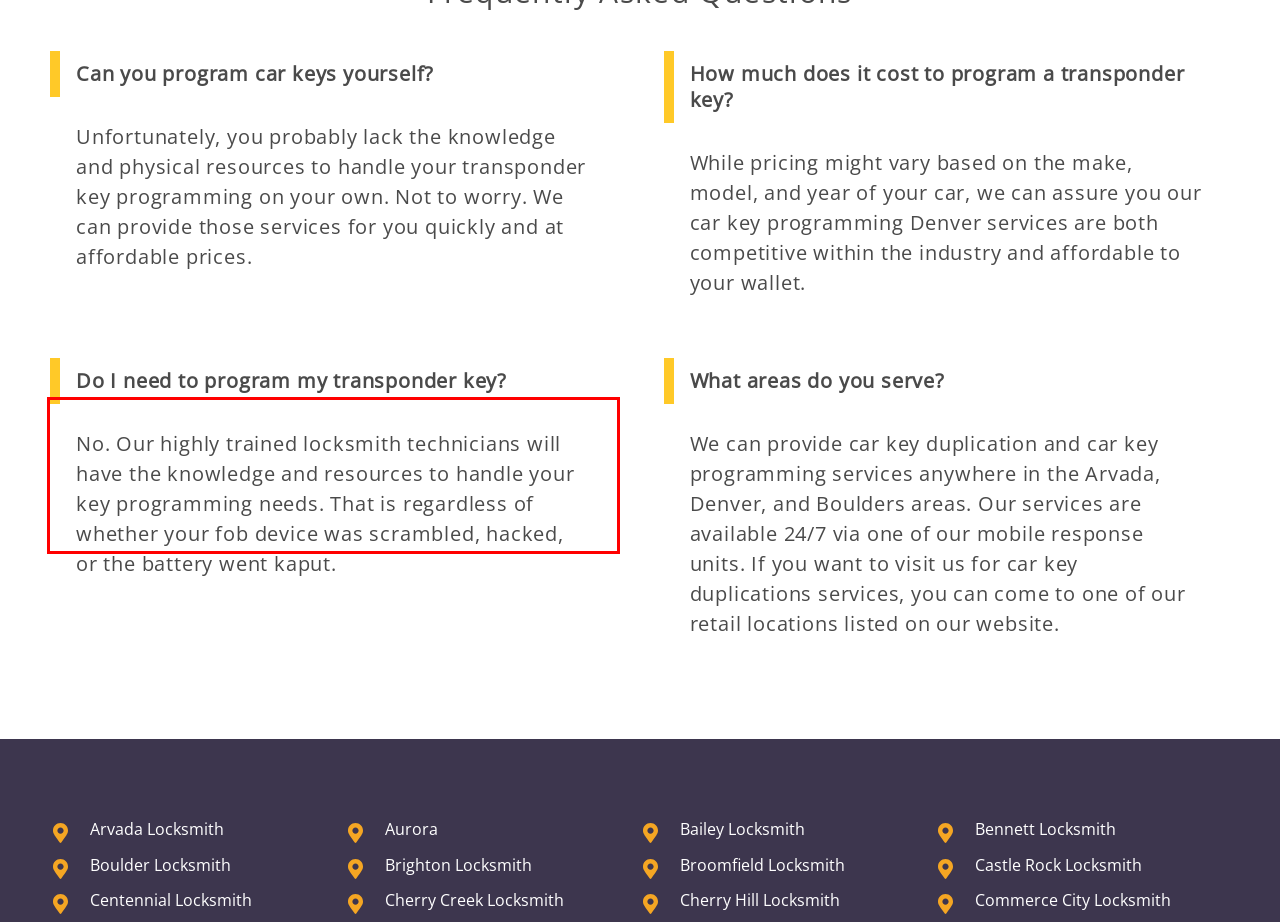In the screenshot of the webpage, find the red bounding box and perform OCR to obtain the text content restricted within this red bounding box.

No. Our highly trained locksmith technicians will have the knowledge and resources to handle your key programming needs. That is regardless of whether your fob device was scrambled, hacked, or the battery went kaput.